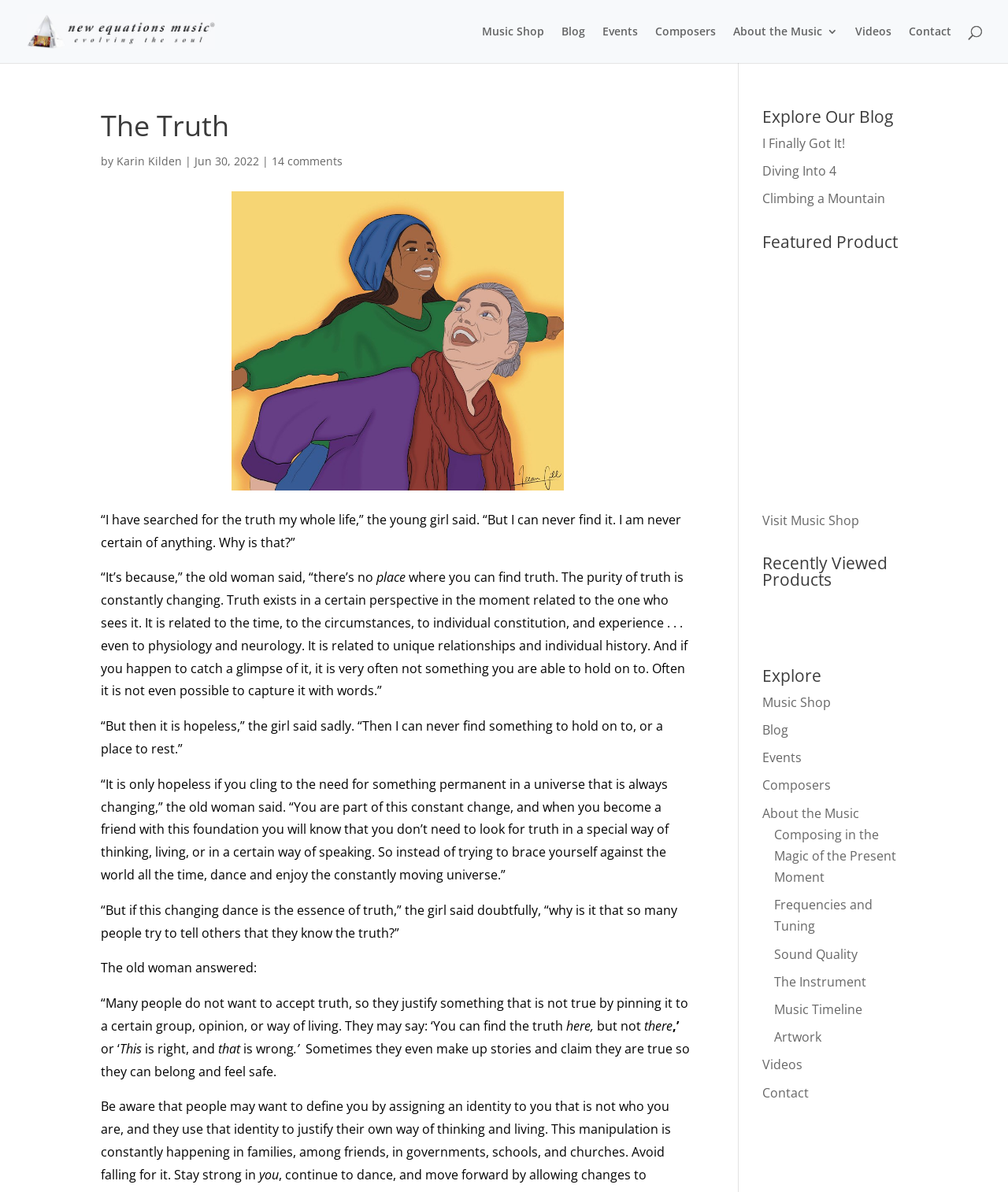Describe the entire webpage, focusing on both content and design.

This webpage is about a music blog called "The Truth - New Equations Music Blog". At the top, there is a navigation menu with links to "Music Shop", "Blog", "Events", "Composers", "About the Music", "Videos", and "Contact". Below the navigation menu, there is a heading "The Truth" followed by a subheading "by Karin Kilden" and a date "Jun 30, 2022". There is also a link to "14 comments" and an image related to the blog post.

The main content of the webpage is a philosophical conversation between an old woman and a young girl about the nature of truth. The conversation is presented in a series of paragraphs, with the old woman offering wisdom and insights about the changing nature of truth and how it is related to individual perspectives, time, circumstances, and experiences.

On the right side of the webpage, there are several sections, including "Explore Our Blog" with links to other blog posts, "Featured Product" with a link to "Visit Music Shop", "Recently Viewed Products", and "Explore" with links to "Music Shop", "Blog", "Events", "Composers", "About the Music", and "Videos". There are also several links to other music-related topics, such as "Composing in the Magic of the Present Moment", "Frequencies and Tuning", and "Sound Quality".